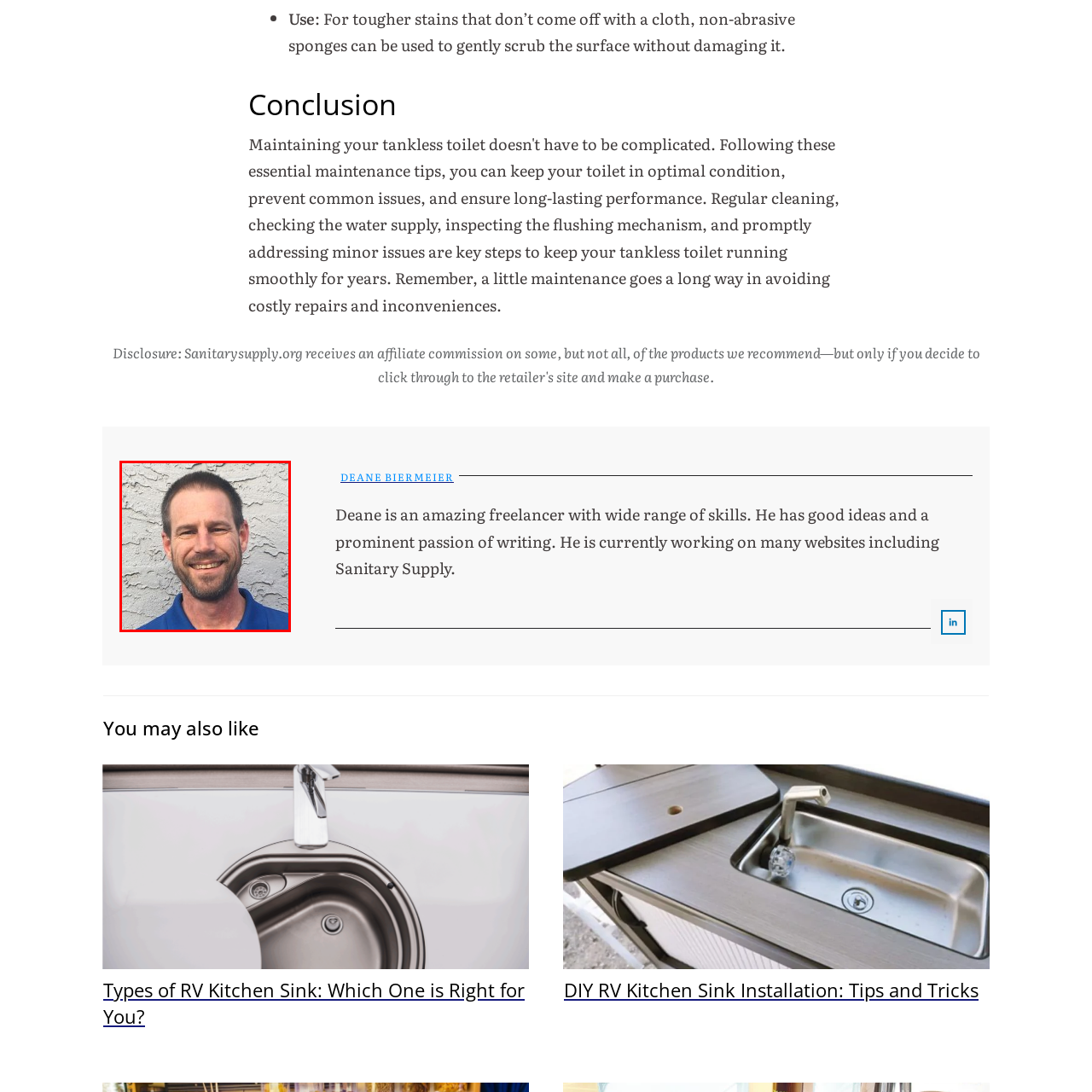Notice the image within the red frame, What is the man's profession?
 Your response should be a single word or phrase.

contractor and freelance writer